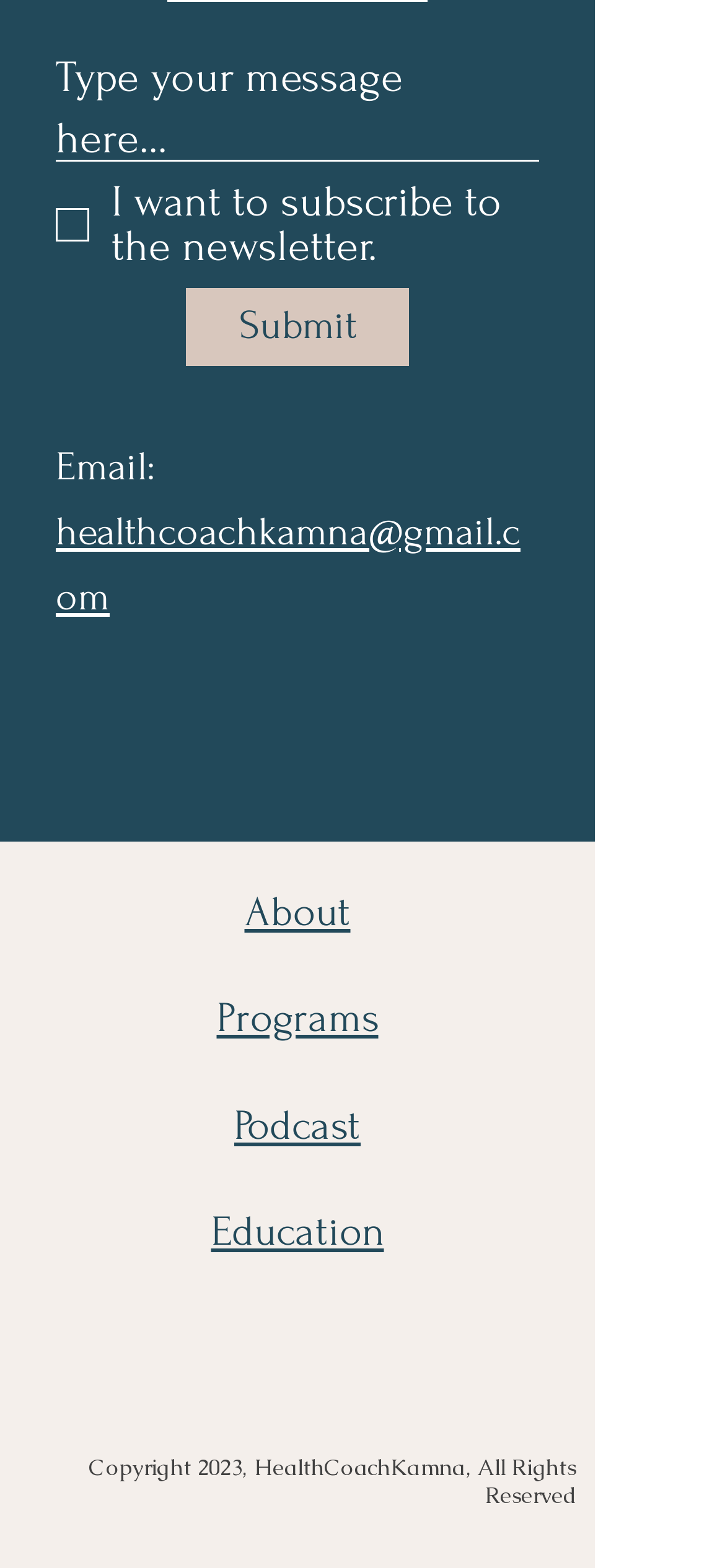What is the purpose of the checkbox?
Please provide a single word or phrase as your answer based on the image.

To subscribe to the newsletter